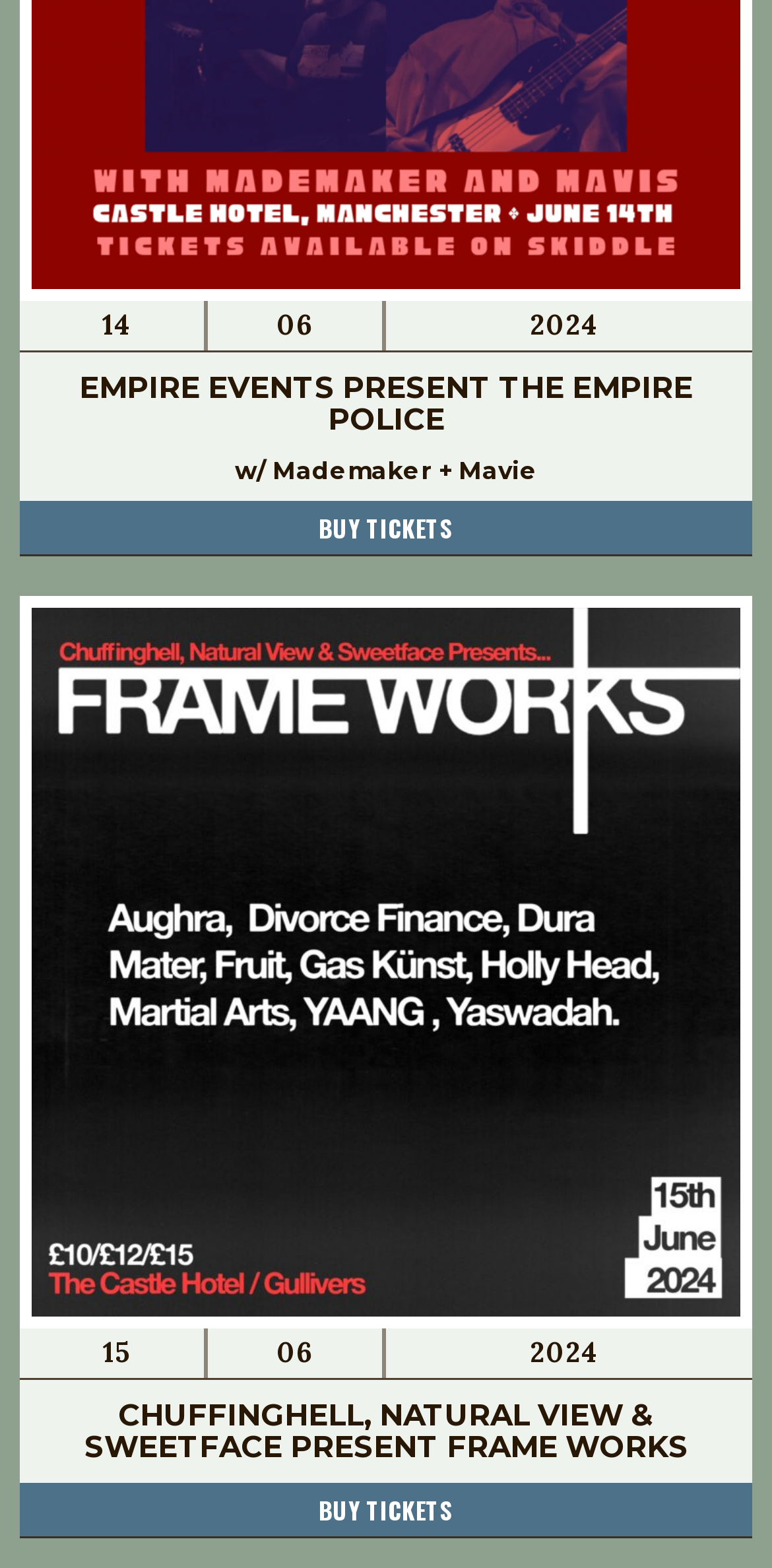What is the name of the second event?
Answer the question with a thorough and detailed explanation.

The heading element for the second event states 'CHUFFINGHELL, NATURAL VIEW & SWEETFACE PRESENT FRAME WORKS', indicating that the name of the second event is FRAME WORKS.